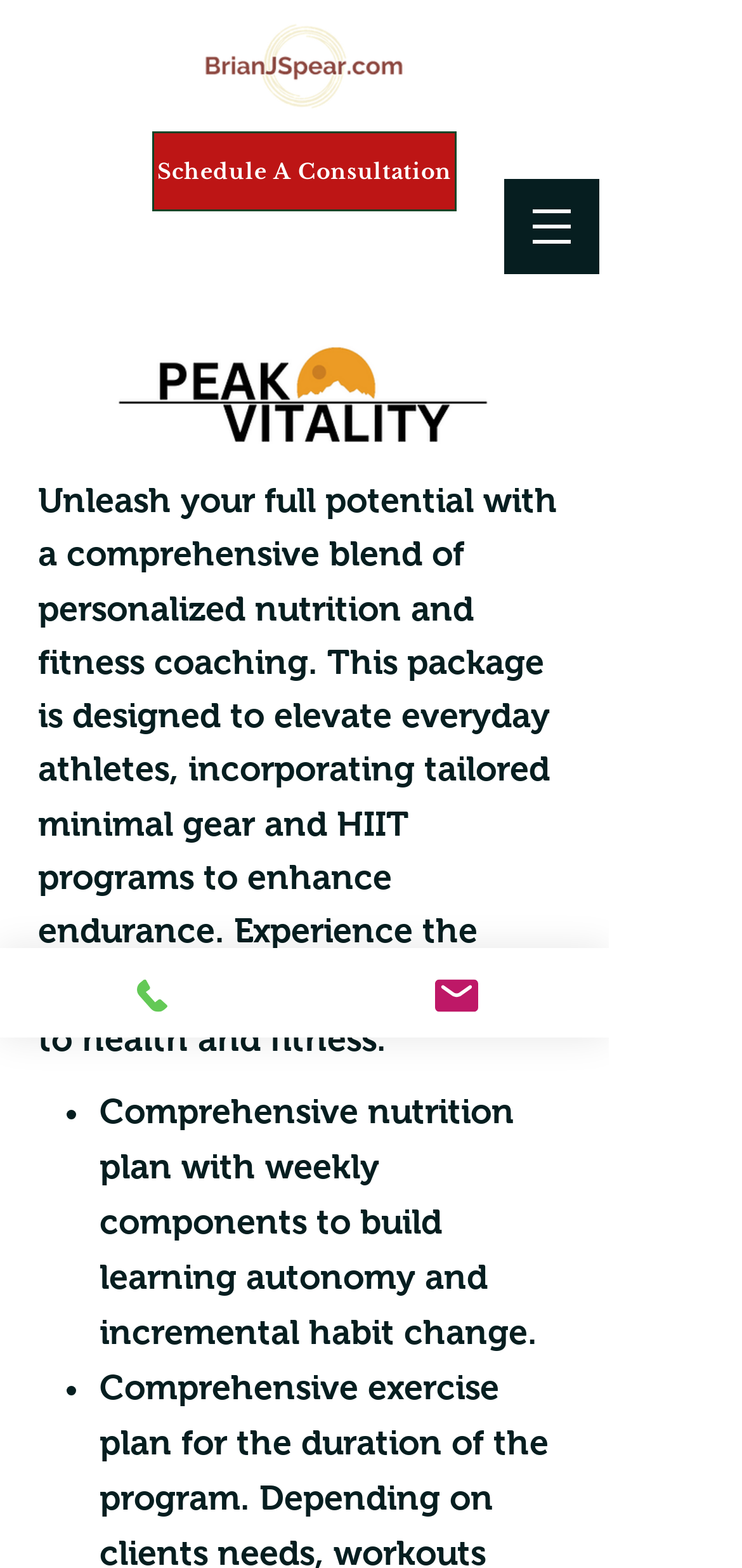Determine the bounding box for the UI element described here: "Schedule A Consultation".

[0.205, 0.084, 0.615, 0.135]